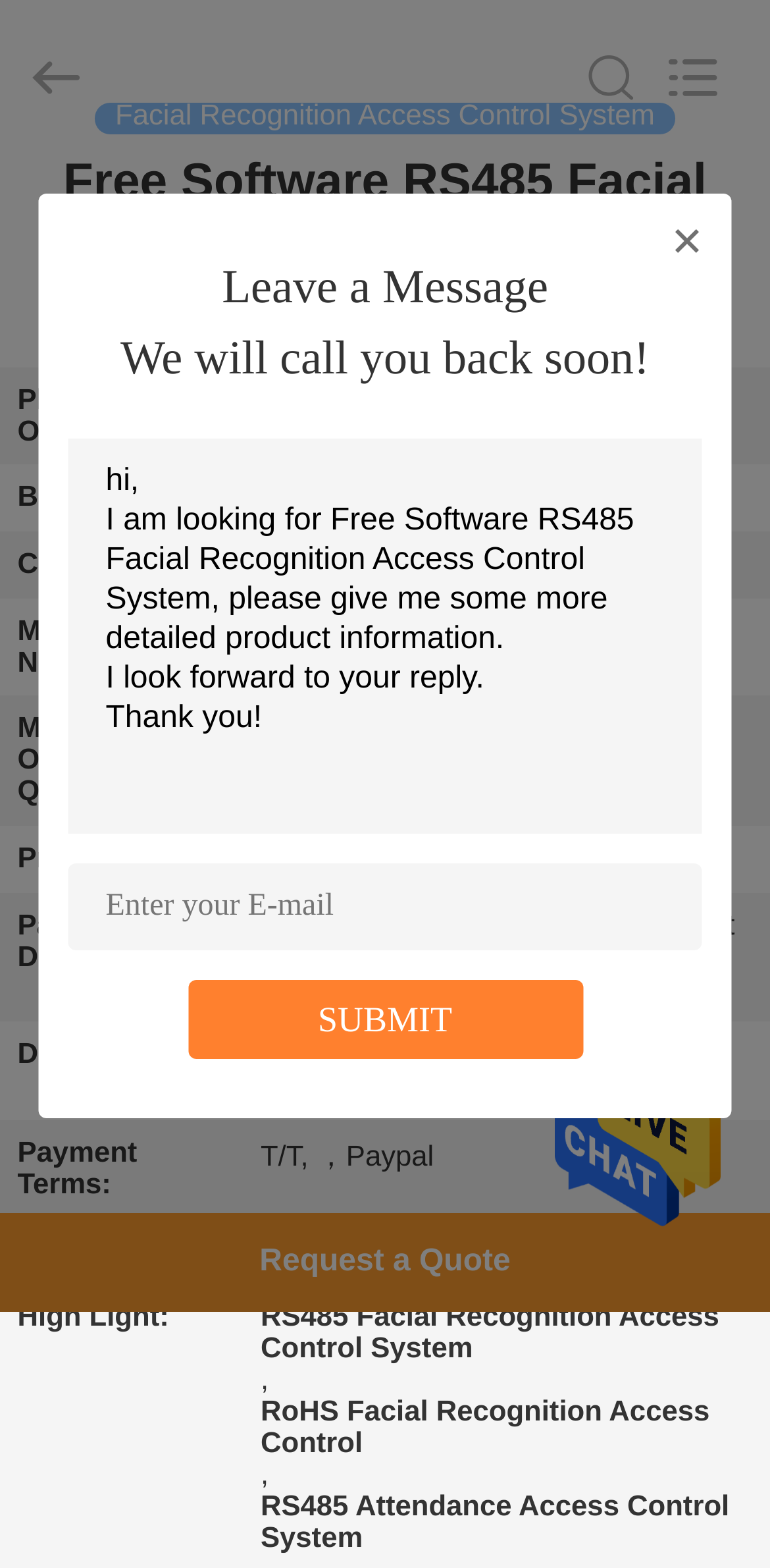Extract the main heading from the webpage content.

Free Software RS485 Facial Recognition Access Control System